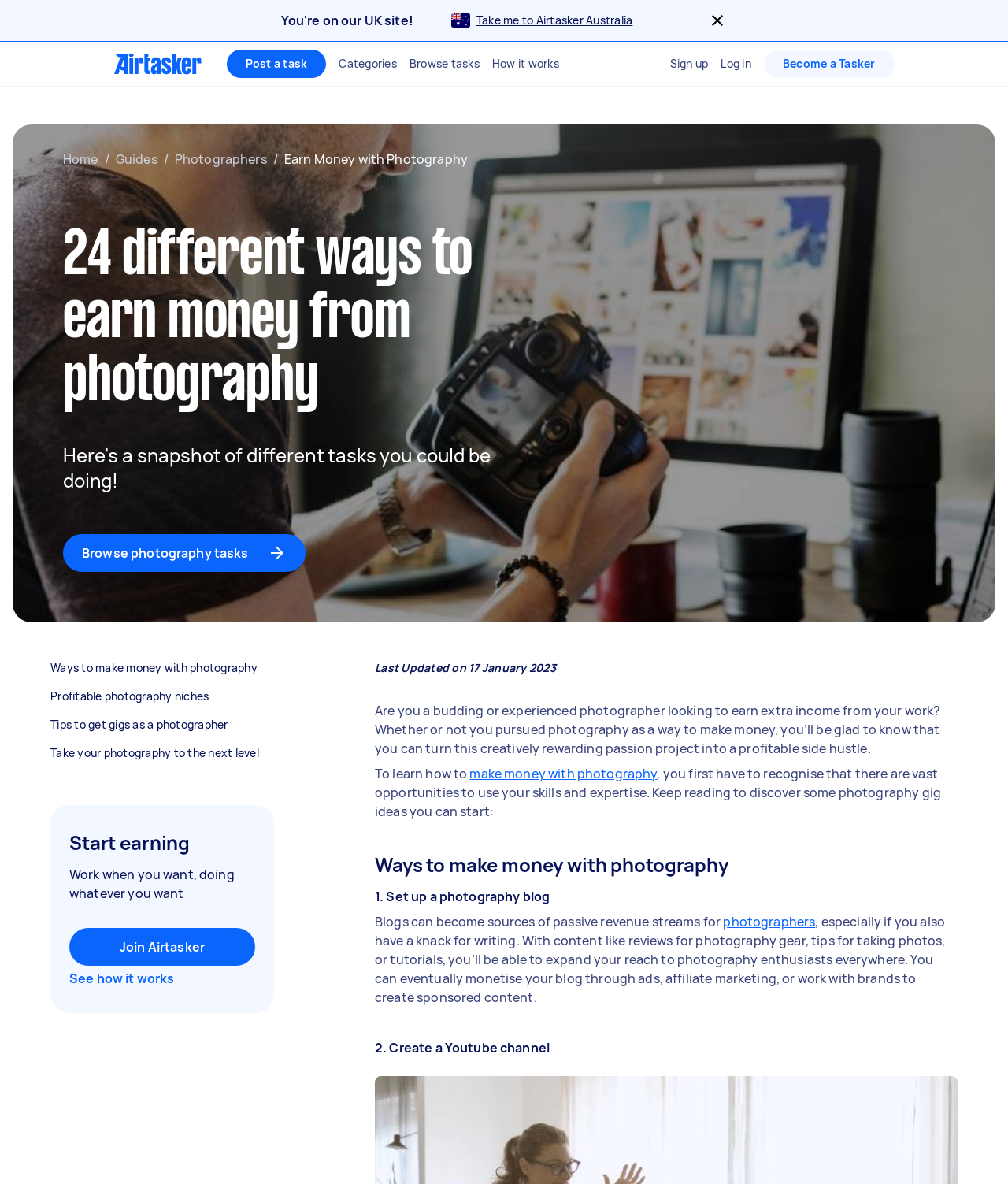What is the call-to-action at the bottom of the webpage?
Give a detailed and exhaustive answer to the question.

The button at the bottom of the webpage says 'Join Airtasker', which is a call-to-action encouraging users to sign up for Airtasker to start earning money from photography.